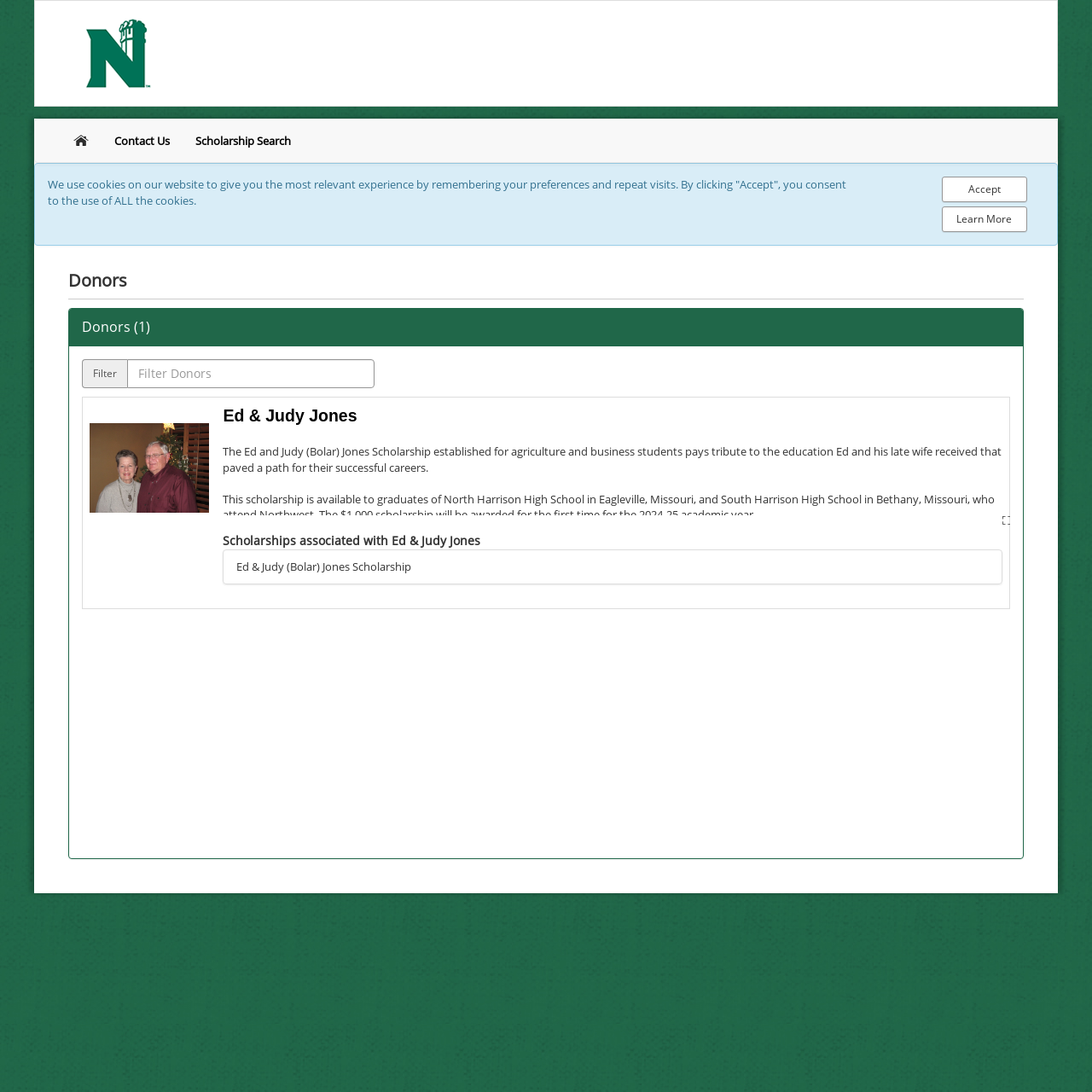Use a single word or phrase to answer the question:
How long were Ed and Judy married?

Nearly 60 years